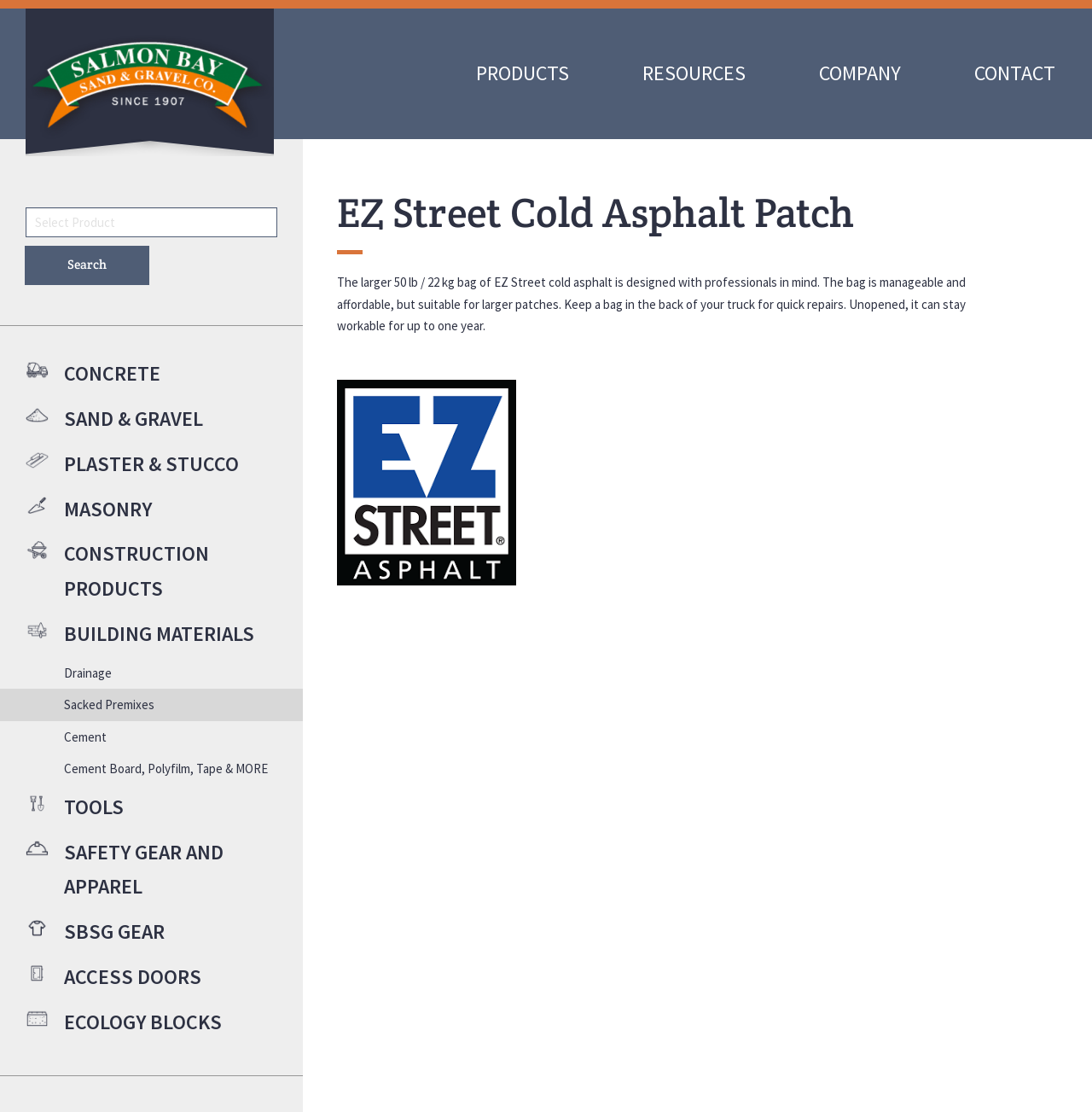Given the element description "Company" in the screenshot, predict the bounding box coordinates of that UI element.

[0.716, 0.008, 0.859, 0.125]